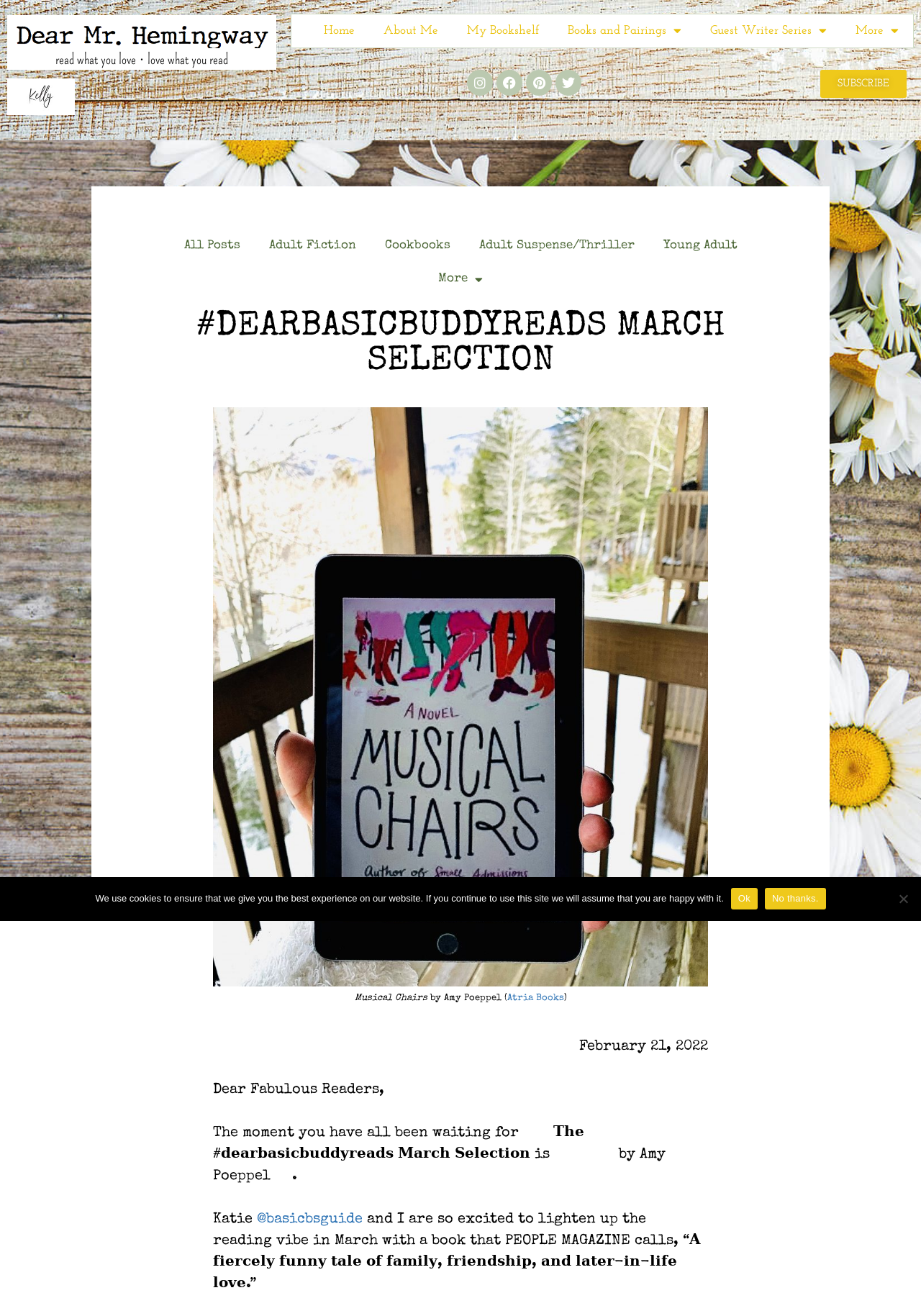Answer the following inquiry with a single word or phrase:
What is the name of the blogger who is excited to lighten up the reading vibe in March?

Katie